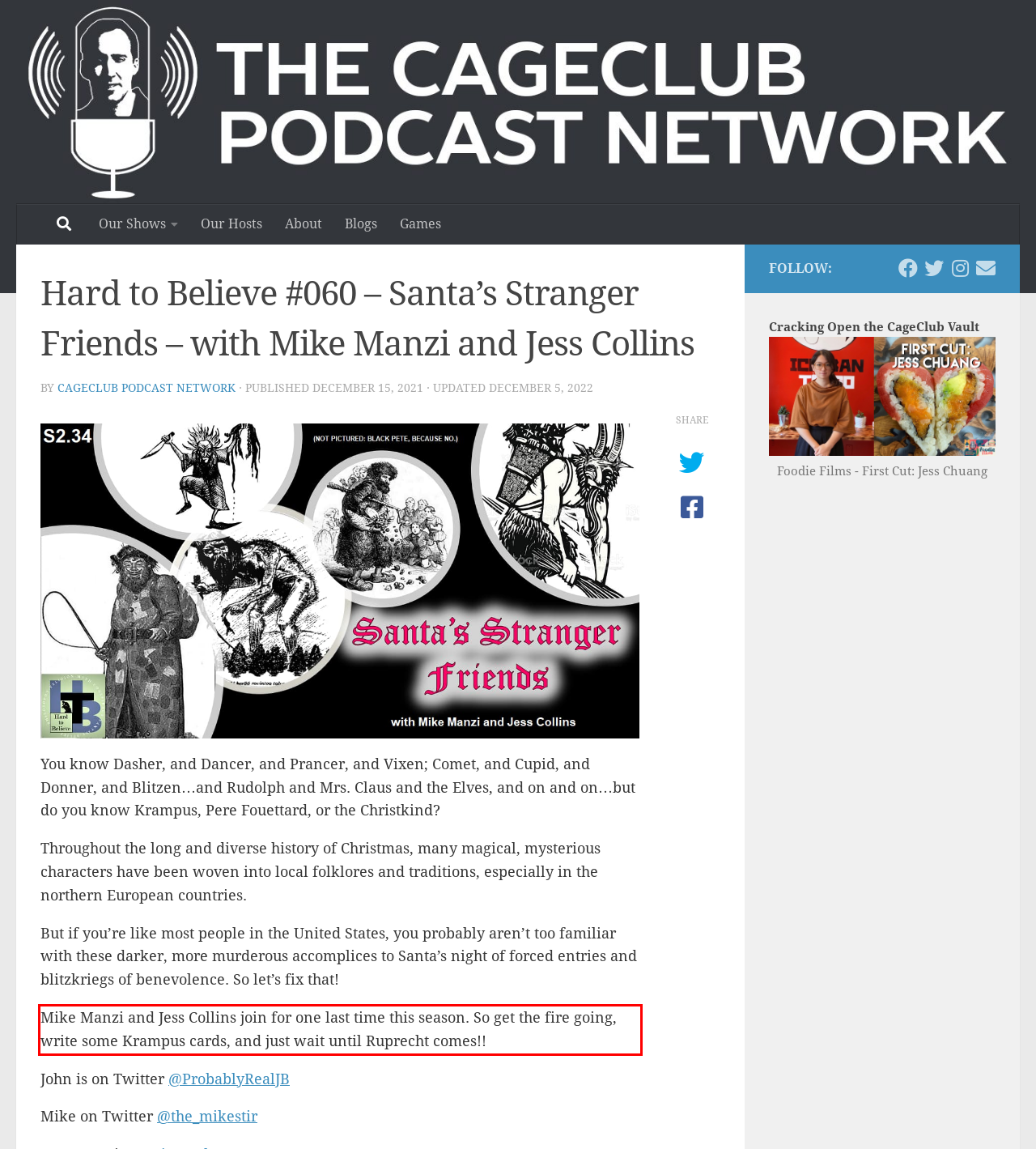You are presented with a screenshot containing a red rectangle. Extract the text found inside this red bounding box.

Mike Manzi and Jess Collins join for one last time this season. So get the fire going, write some Krampus cards, and just wait until Ruprecht comes!!